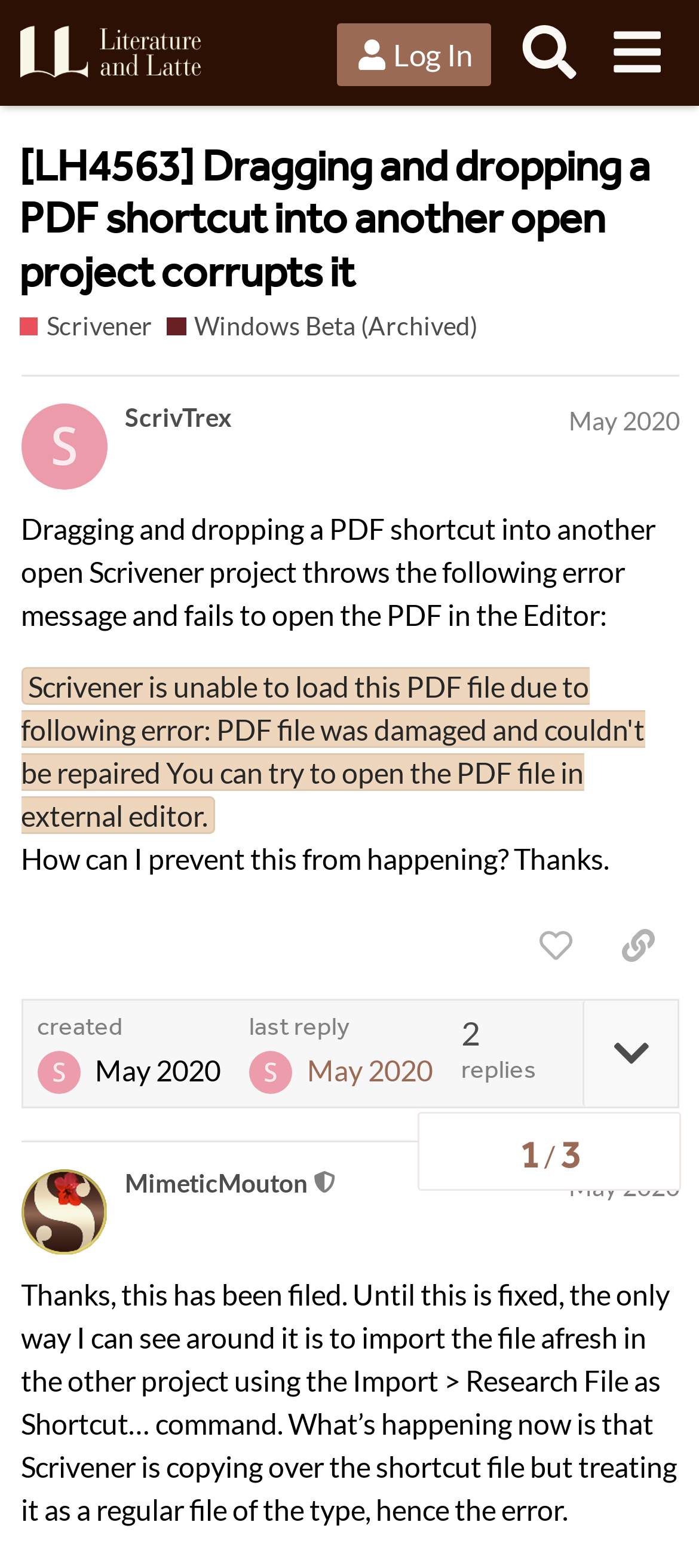How many replies are there to the original post?
Based on the screenshot, provide a one-word or short-phrase response.

2